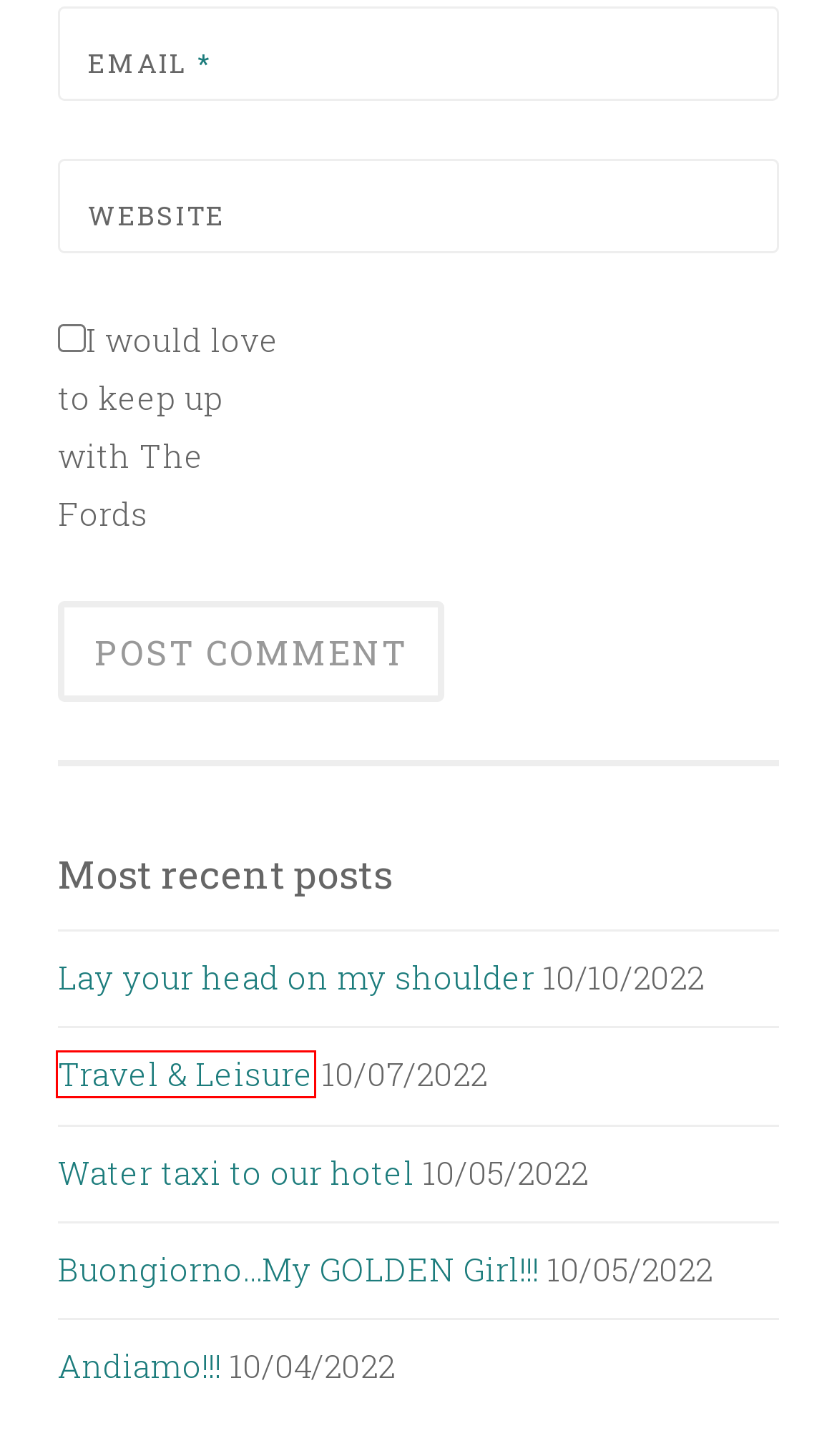Analyze the webpage screenshot with a red bounding box highlighting a UI element. Select the description that best matches the new webpage after clicking the highlighted element. Here are the options:
A. Water taxi to our hotel - BUILT FORD TOUGH
B. Mel on the celly - BUILT FORD TOUGH
C. Andiamo!!! - BUILT FORD TOUGH
D. Regan Ford - BUILT FORD TOUGH
E. Buongiorno…My GOLDEN Girl!!! - BUILT FORD TOUGH
F. Travel & Leisure - BUILT FORD TOUGH
G. How did we get here? - BUILT FORD TOUGH
H. Lay your head on my shoulder - BUILT FORD TOUGH

F